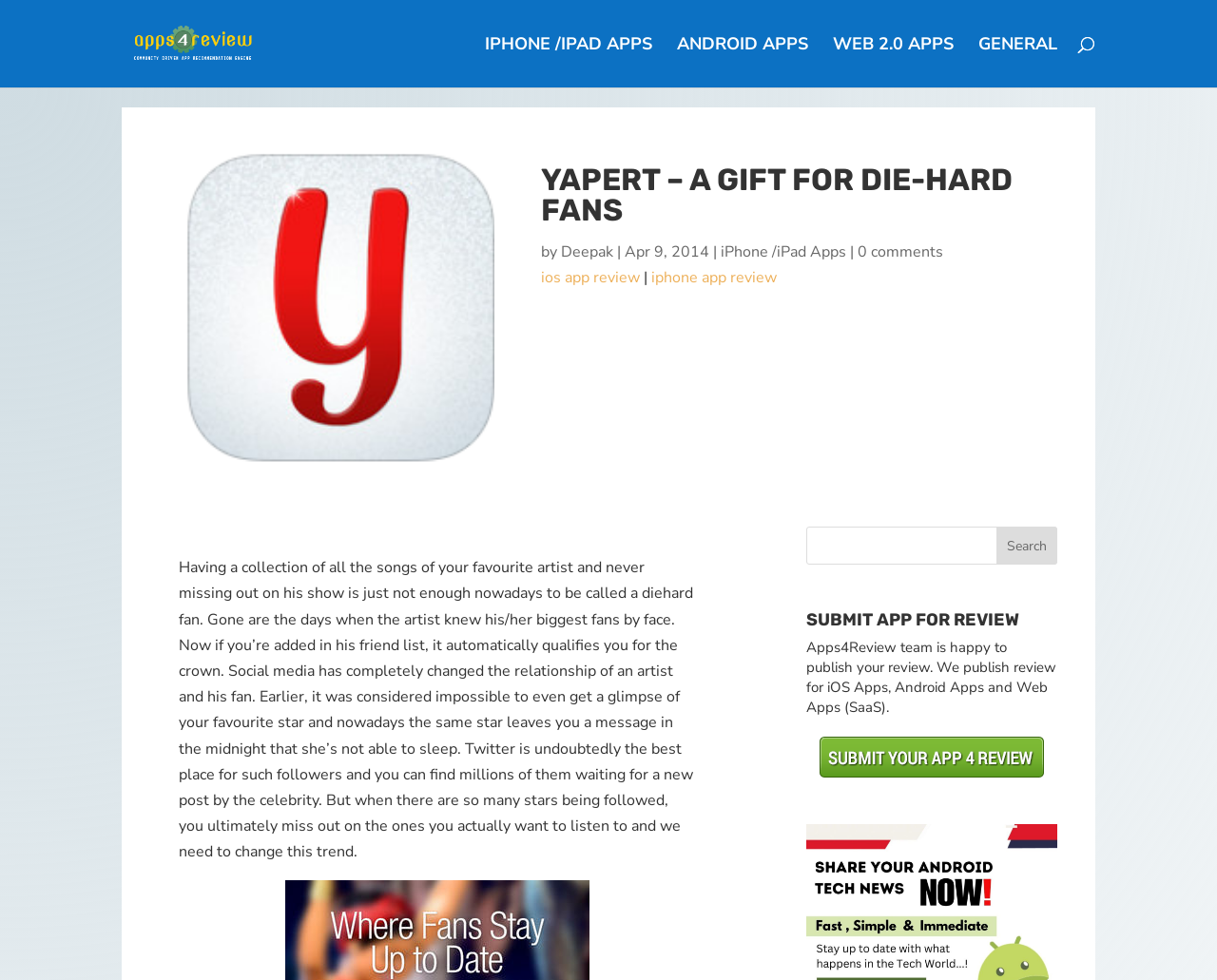Find the bounding box coordinates of the element you need to click on to perform this action: 'Read the article about Yapert'. The coordinates should be represented by four float values between 0 and 1, in the format [left, top, right, bottom].

[0.147, 0.569, 0.57, 0.88]